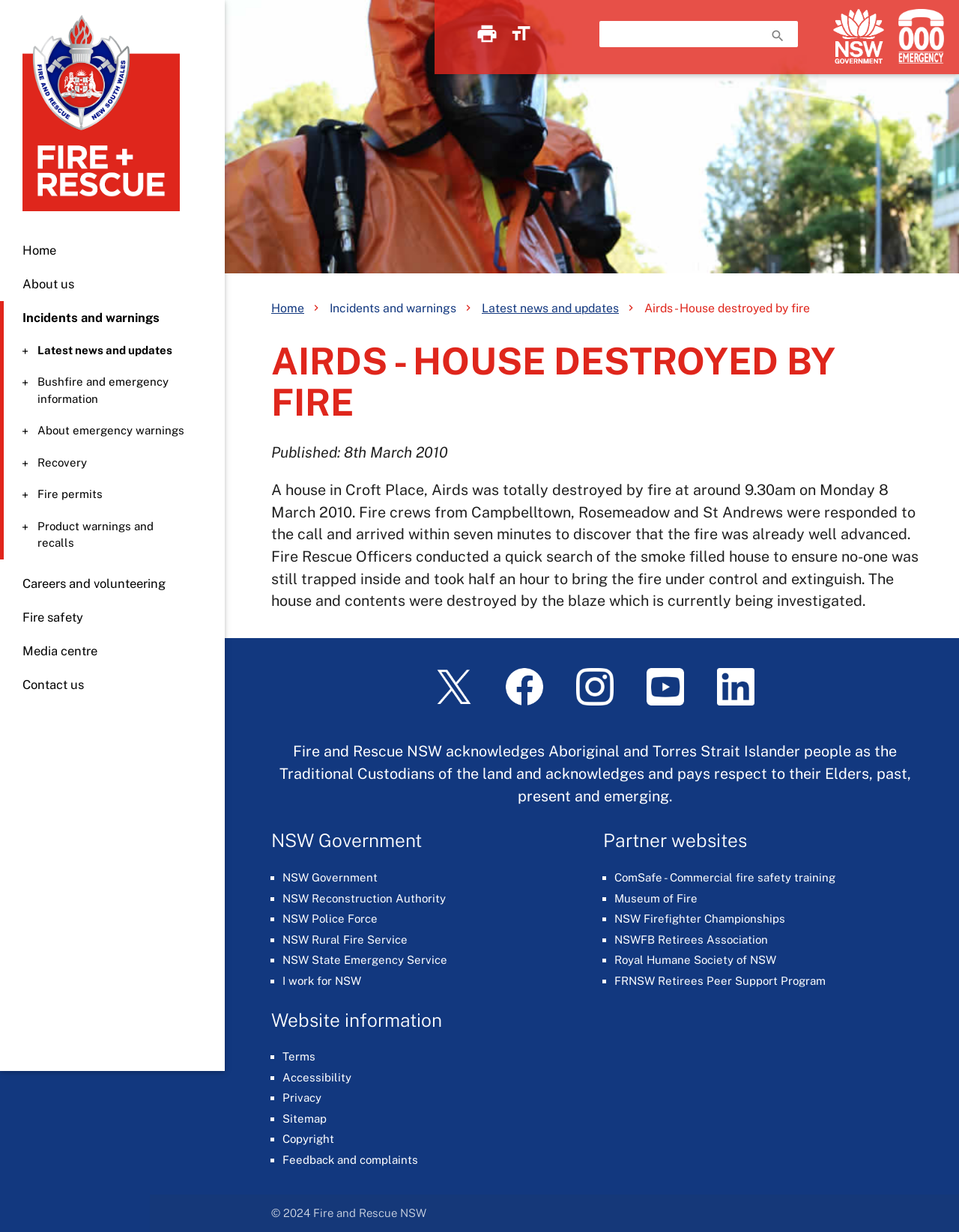Locate the bounding box coordinates of the element that should be clicked to fulfill the instruction: "Share on Twitter".

[0.438, 0.576, 0.509, 0.587]